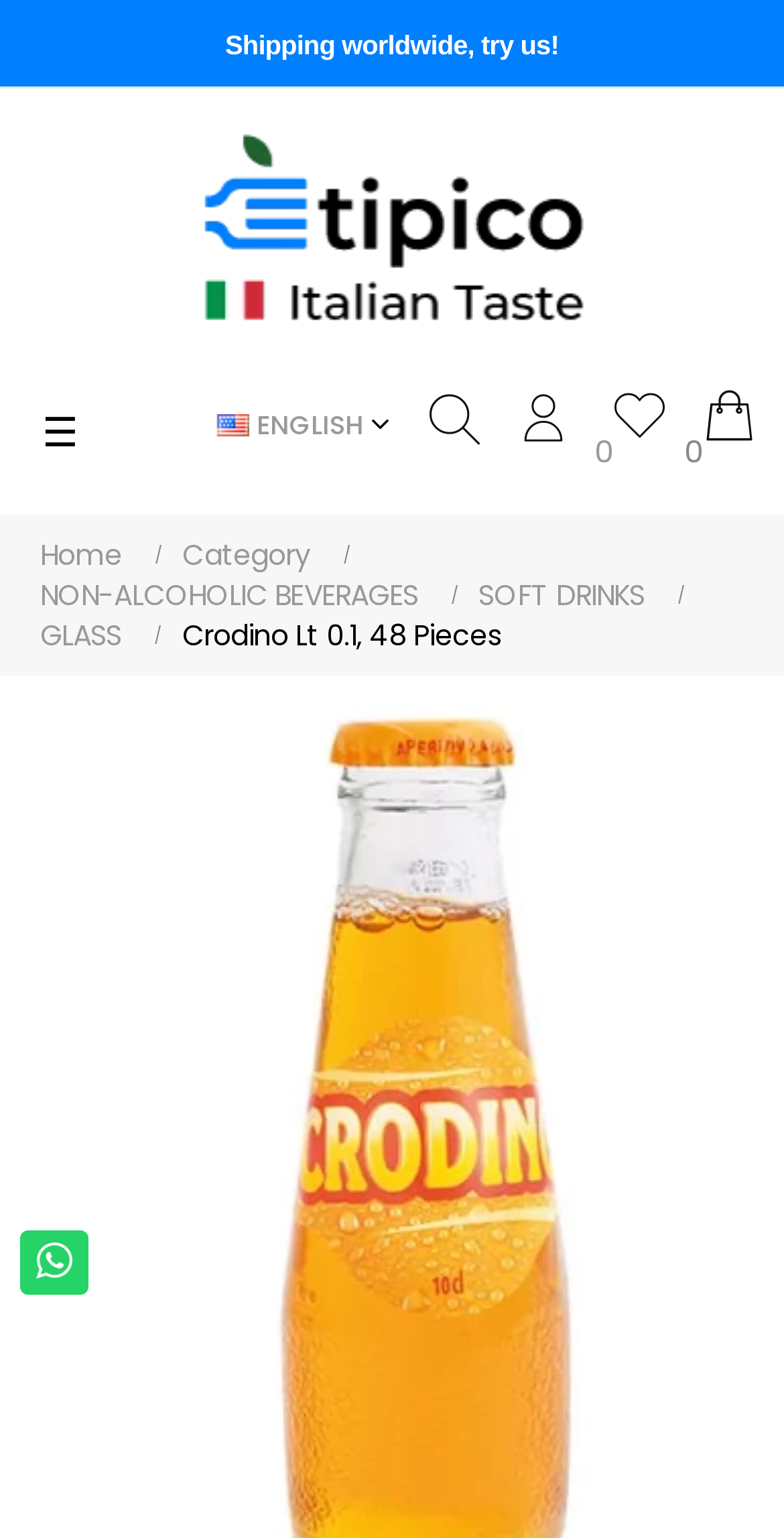What is the name of the product on this page?
Please provide a single word or phrase based on the screenshot.

Crodino Lt 0.1, 48 Pieces